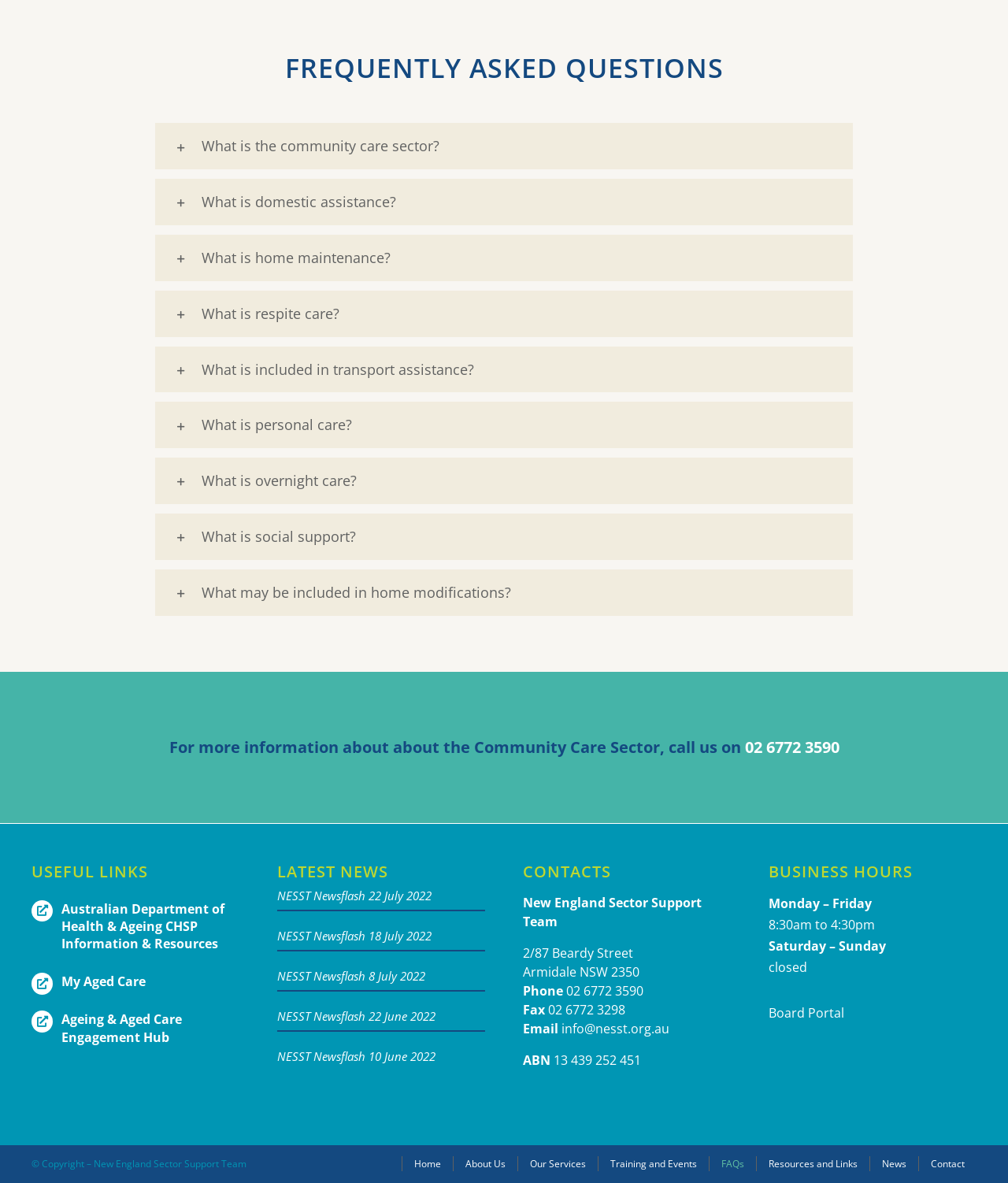Predict the bounding box of the UI element based on this description: "Our Services".

[0.513, 0.977, 0.593, 0.99]